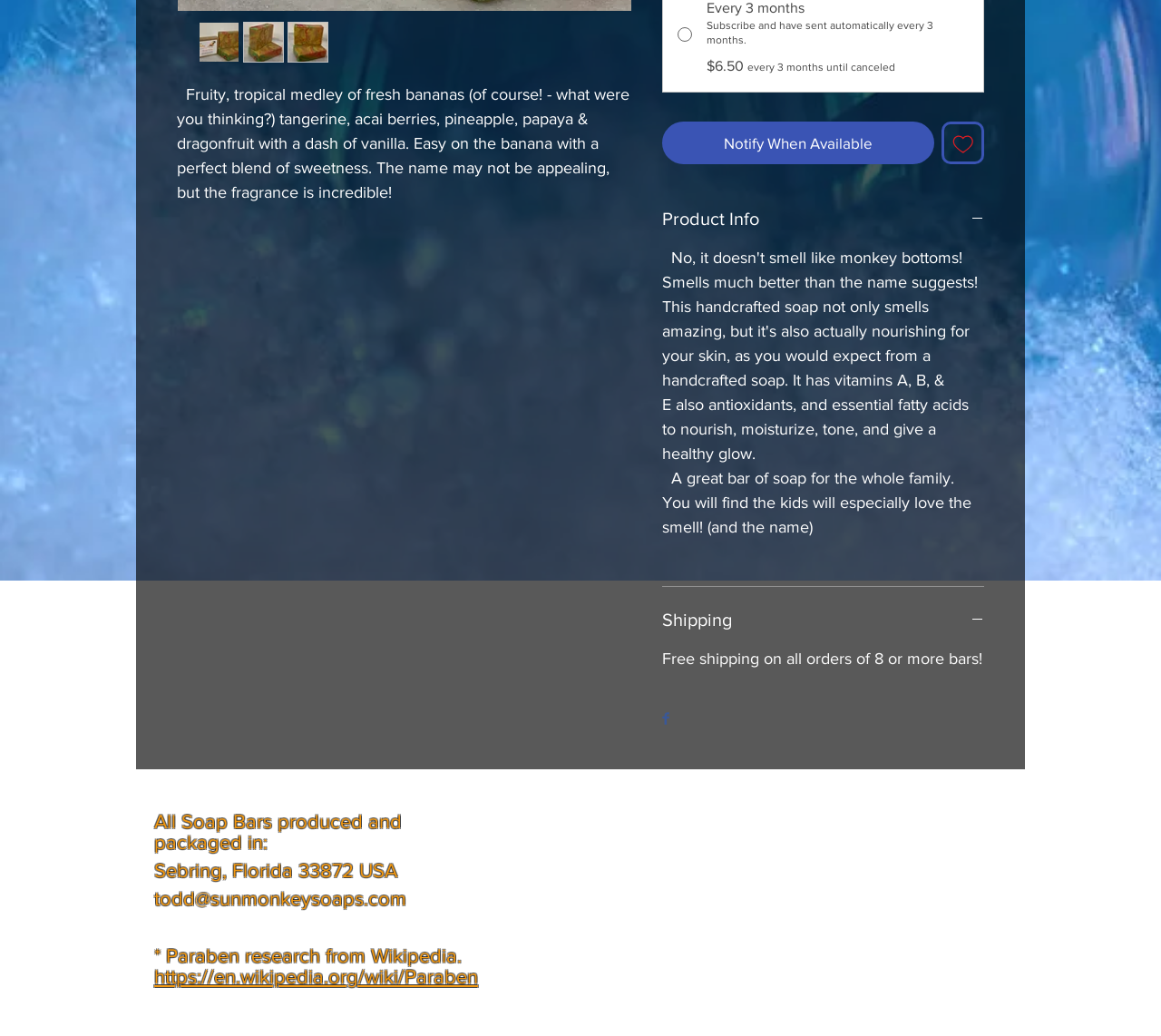Mark the bounding box of the element that matches the following description: "alt="Thumbnail: Monkey Farts"".

[0.171, 0.021, 0.206, 0.06]